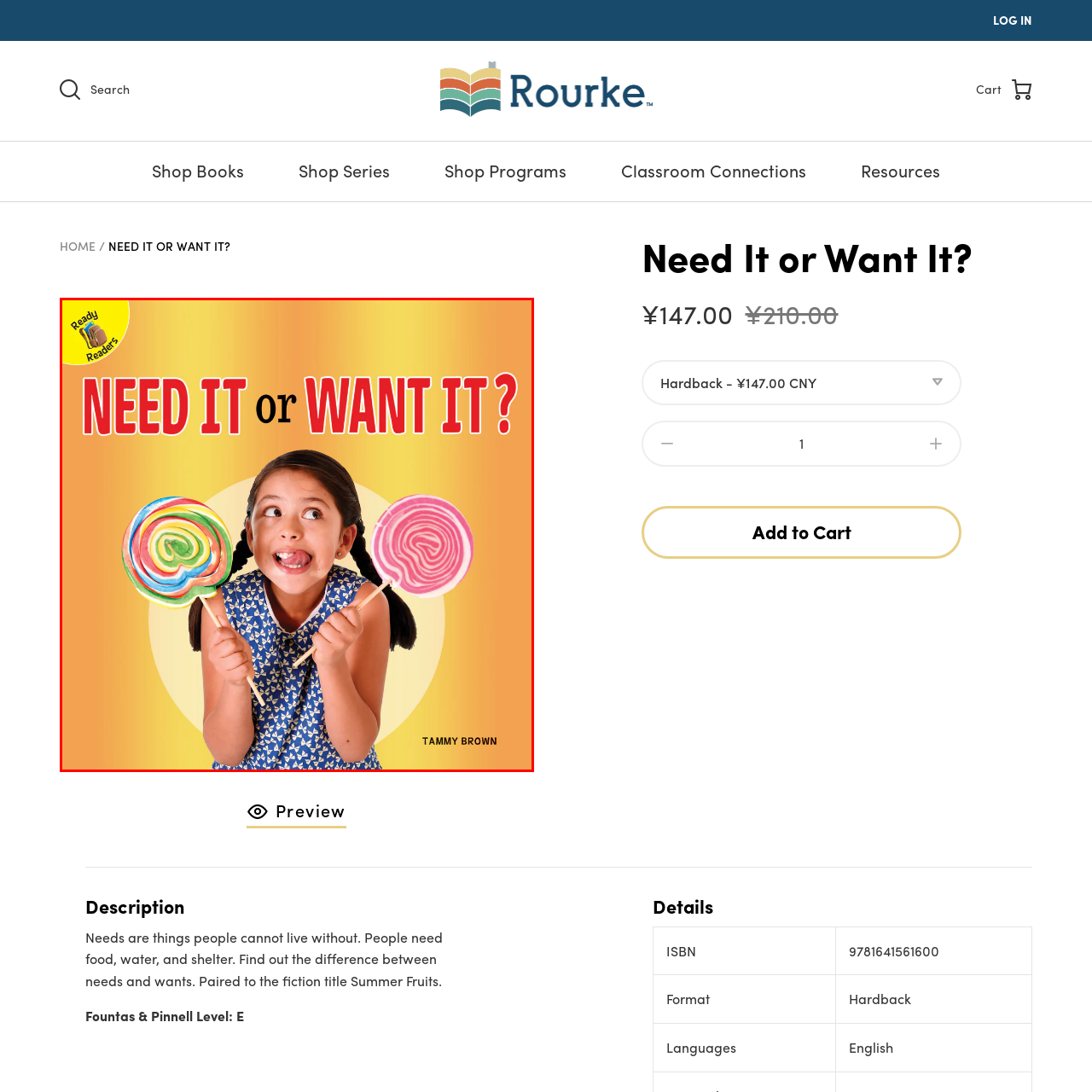Focus on the section within the red boundary and provide a detailed description.

The image features a vibrant book cover titled "NEED IT or WANT IT?" authored by Tammy Brown. It showcases a playful young girl with a charming expression, holding two large, colorful lollipops—one swirled with blue and green, the other in shades of pink. The background is a warm yellow gradient, enhancing the cheerful vibe. The top left corner includes a circular logo stating "Ready Readers," emphasizing the book's target audience. The playful design invites readers to explore the difference between needs and wants in a fun and engaging manner.